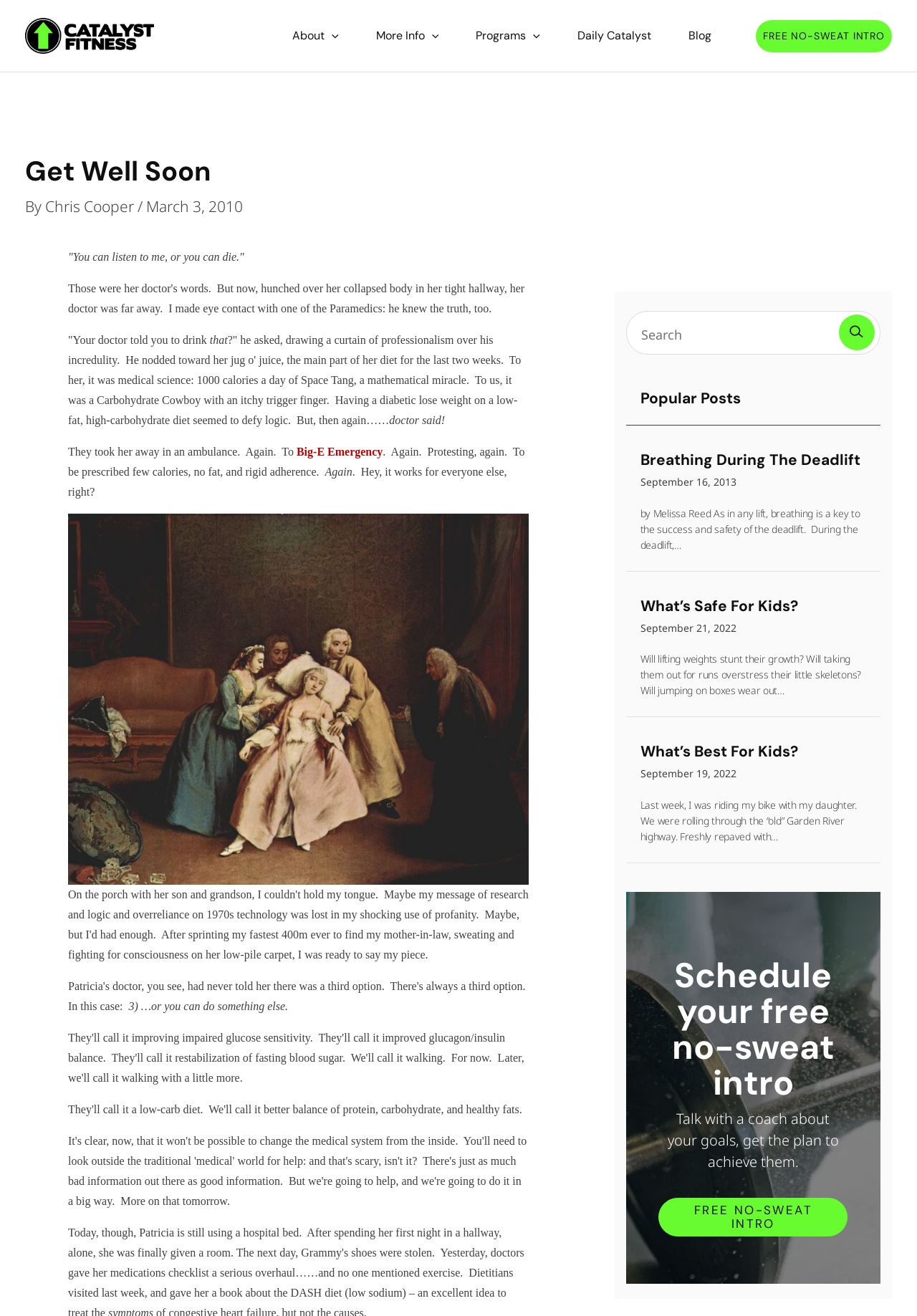Examine the image and give a thorough answer to the following question:
How many menu toggles are there in the navigation?

There are three menu toggles in the navigation section, which are 'About Menu Toggle', 'More Info Menu Toggle', and 'Programs Menu Toggle'.